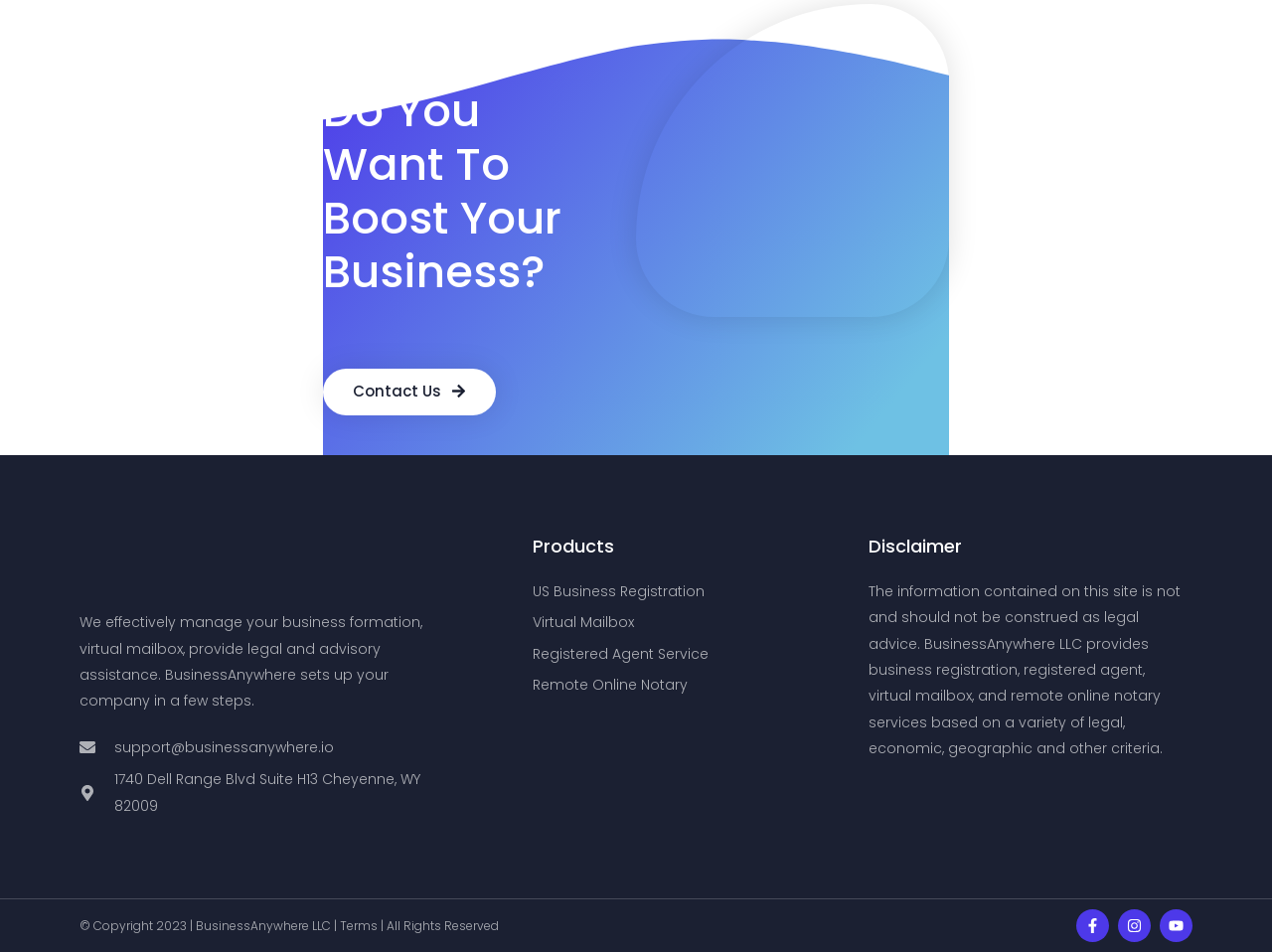Can you determine the bounding box coordinates of the area that needs to be clicked to fulfill the following instruction: "Check Disclaimer"?

[0.683, 0.562, 0.934, 0.586]